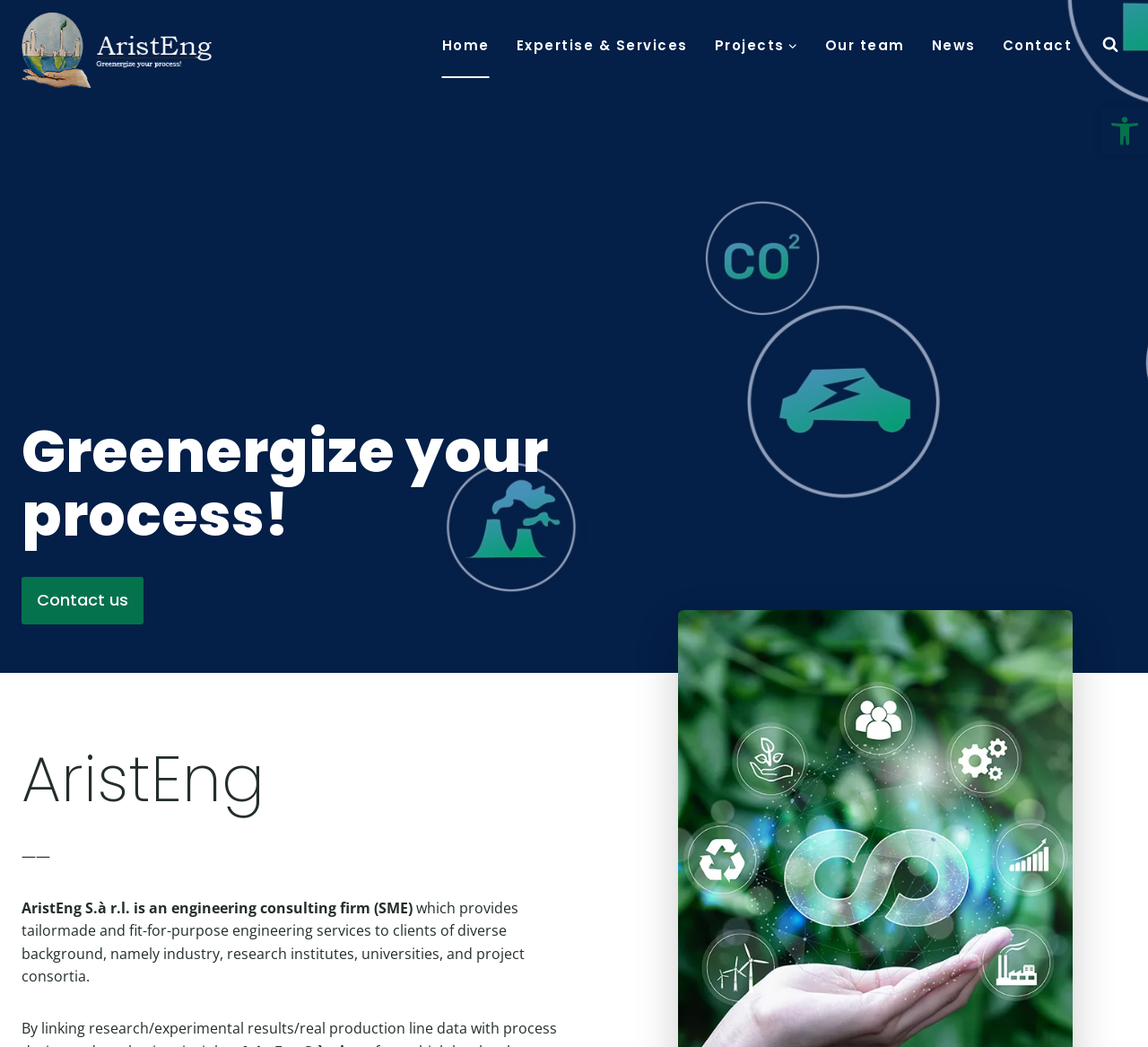What are the main navigation items?
Could you please answer the question thoroughly and with as much detail as possible?

I found the answer by looking at the navigation element and its child link elements, which have the text 'Home', 'Expertise & Services', 'Projects', 'Our team', 'News', and 'Contact'. These are the main navigation items on the webpage.